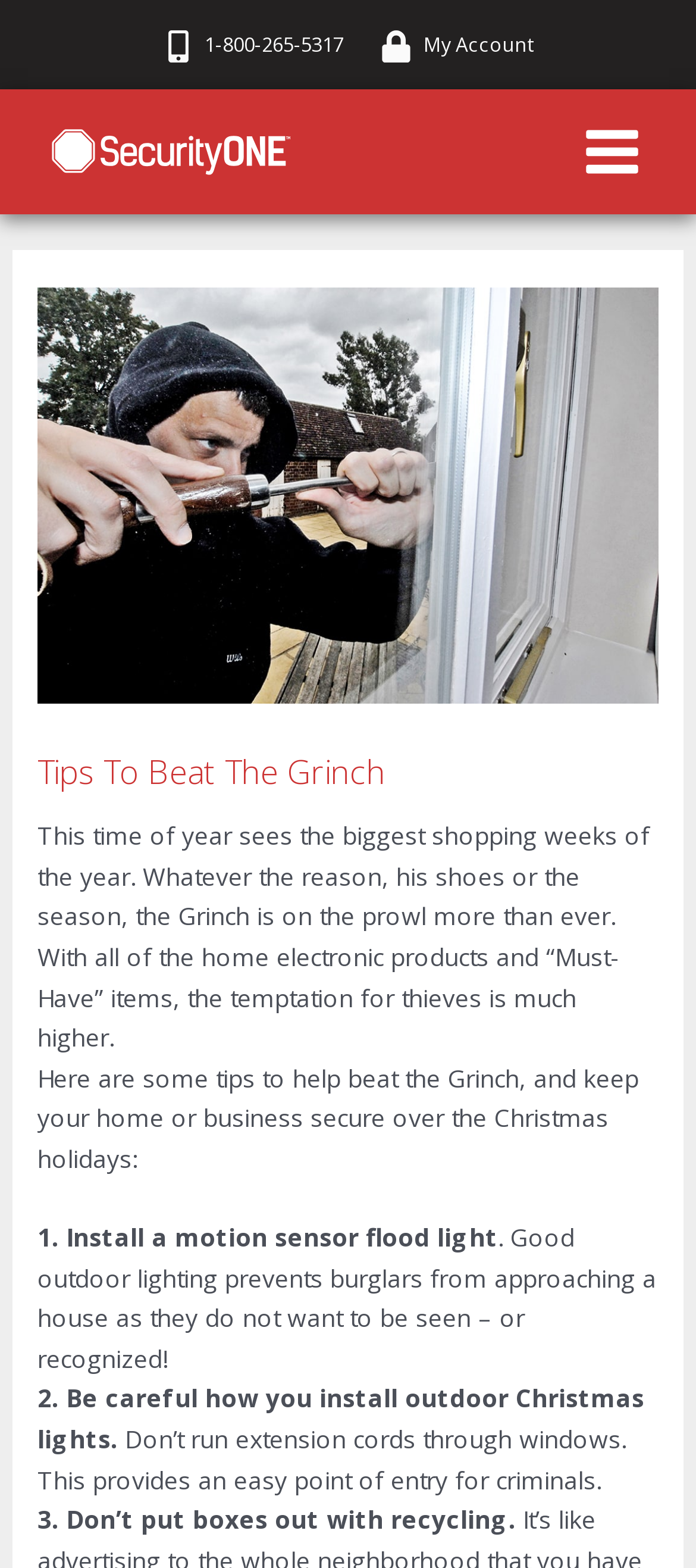Given the element description, predict the bounding box coordinates in the format (top-left x, top-left y, bottom-right x, bottom-right y), using floating point numbers between 0 and 1: 1-800-265-5317

[0.221, 0.019, 0.505, 0.04]